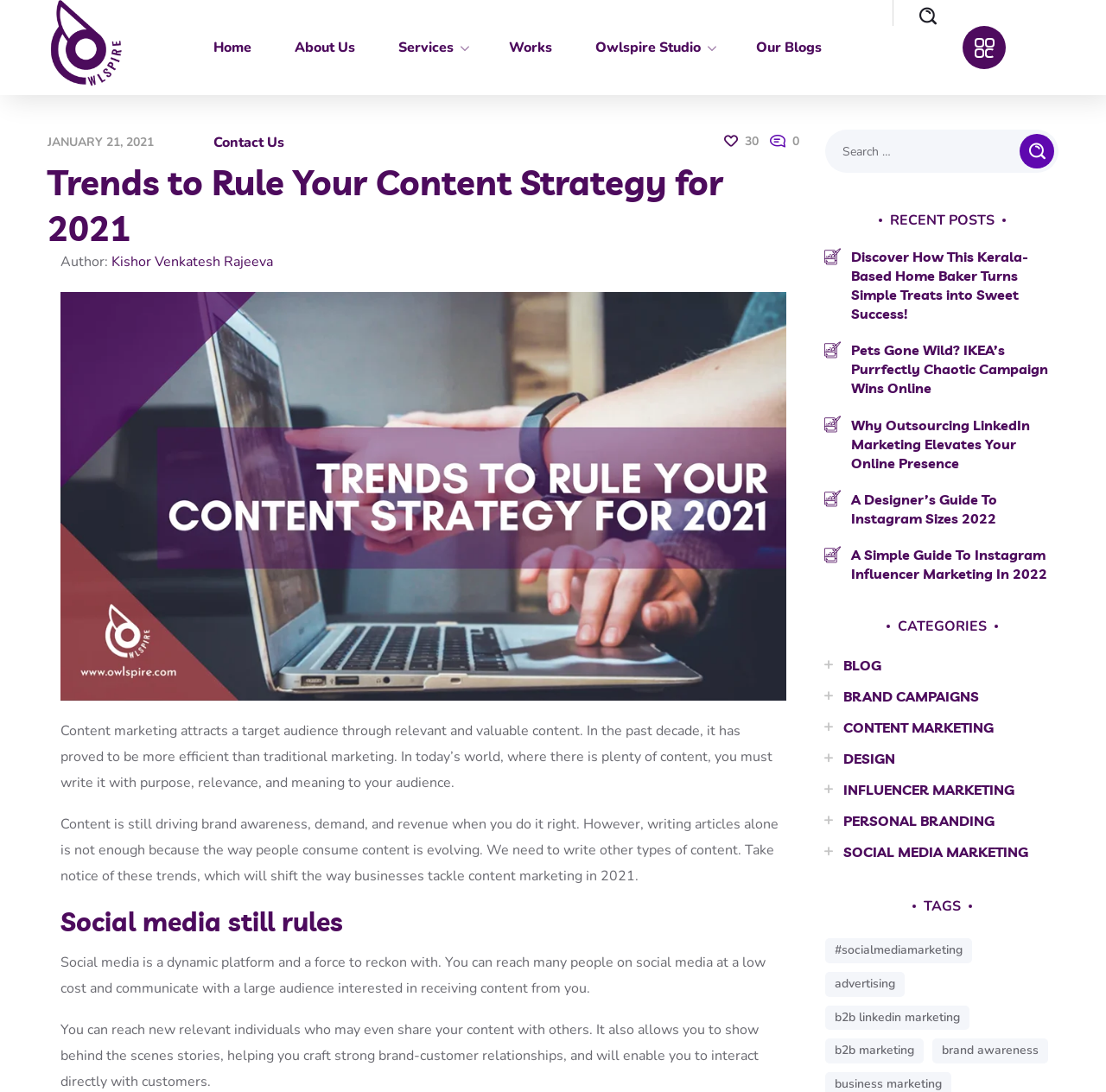Please determine the bounding box coordinates of the element's region to click for the following instruction: "View the 'RECENT POSTS'".

[0.804, 0.193, 0.899, 0.21]